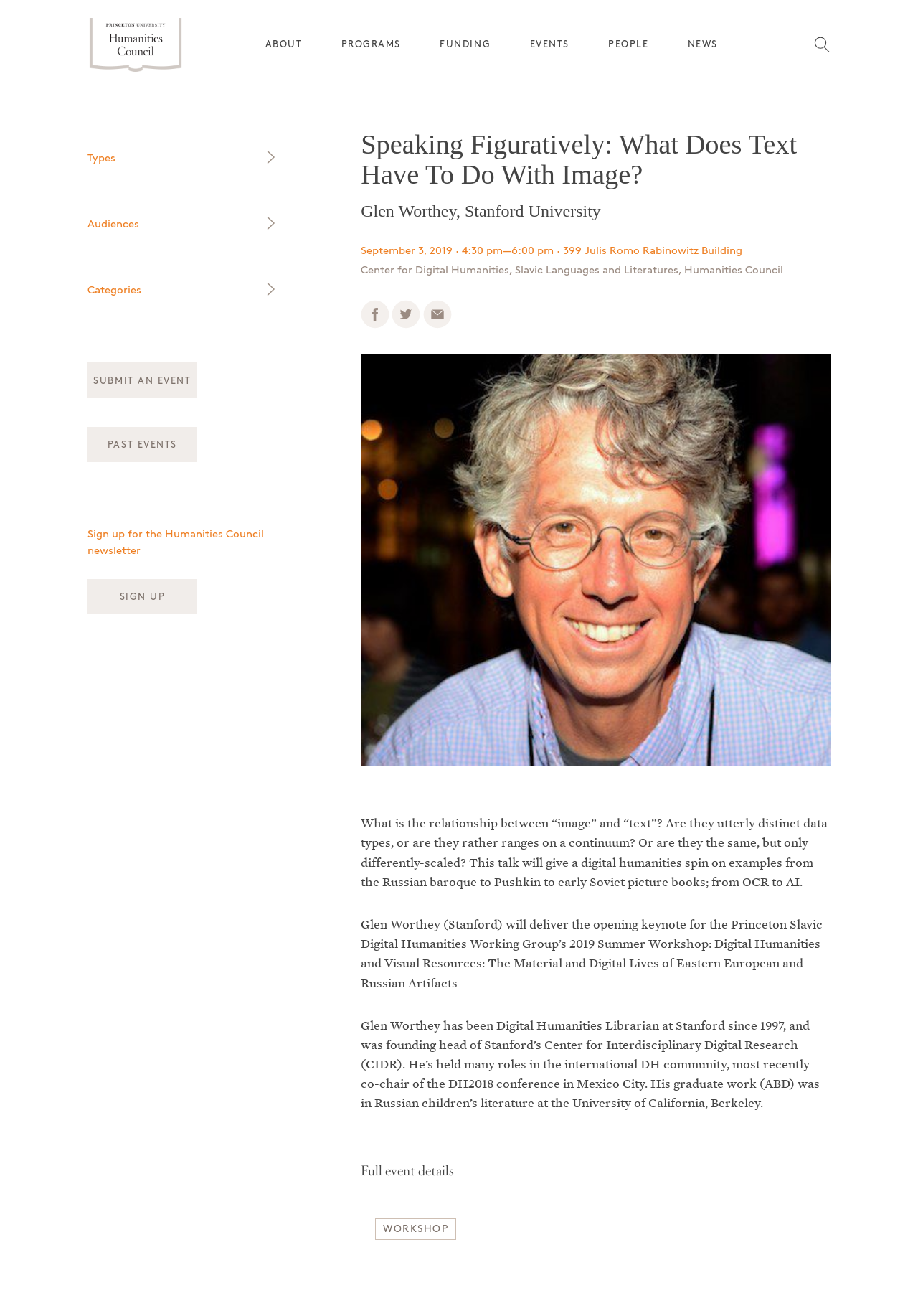Who is the speaker of the event?
Please use the image to deliver a detailed and complete answer.

I found the answer by reading the heading of the article section, which mentions the speaker's name, 'Glen Worthey, Stanford University'.